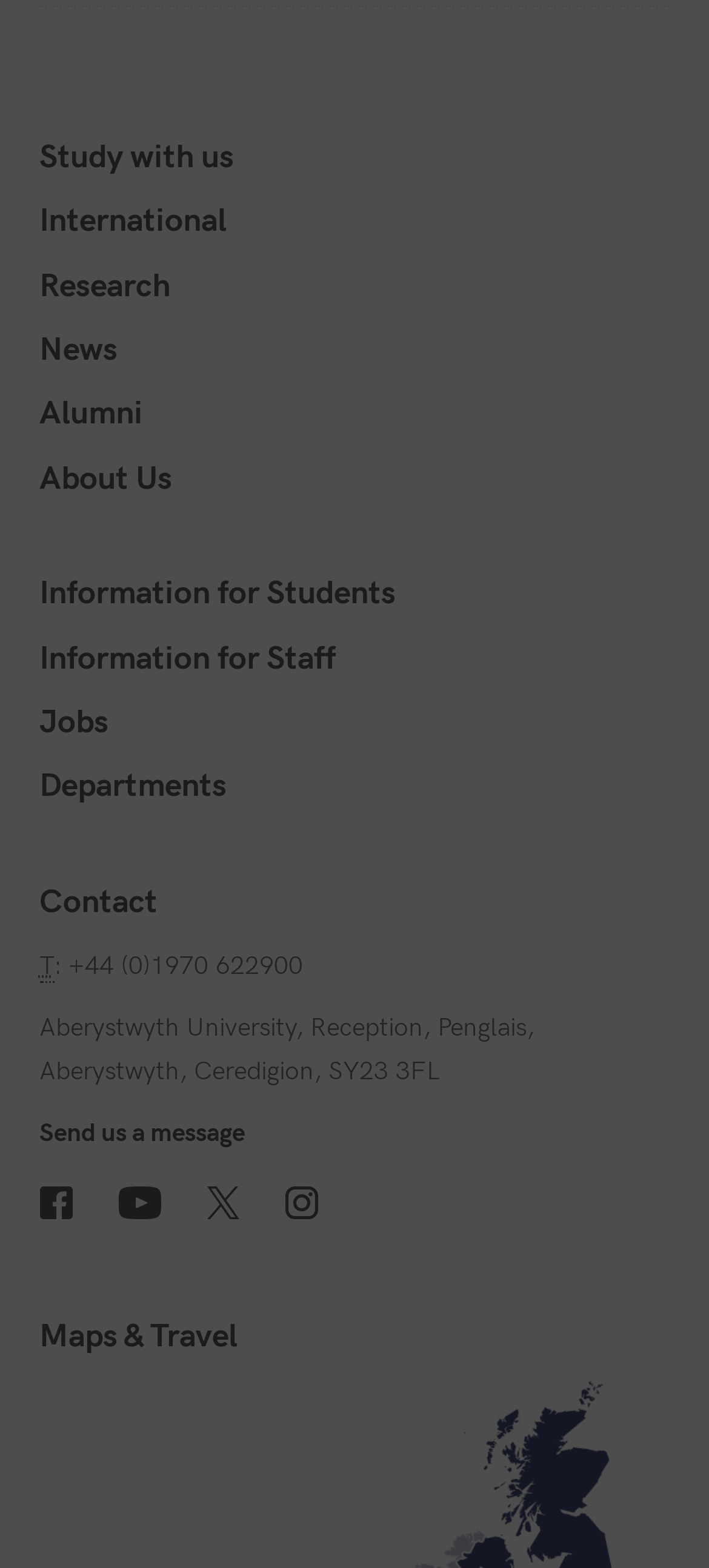Provide the bounding box coordinates for the area that should be clicked to complete the instruction: "View Information for Students".

[0.056, 0.364, 0.558, 0.39]